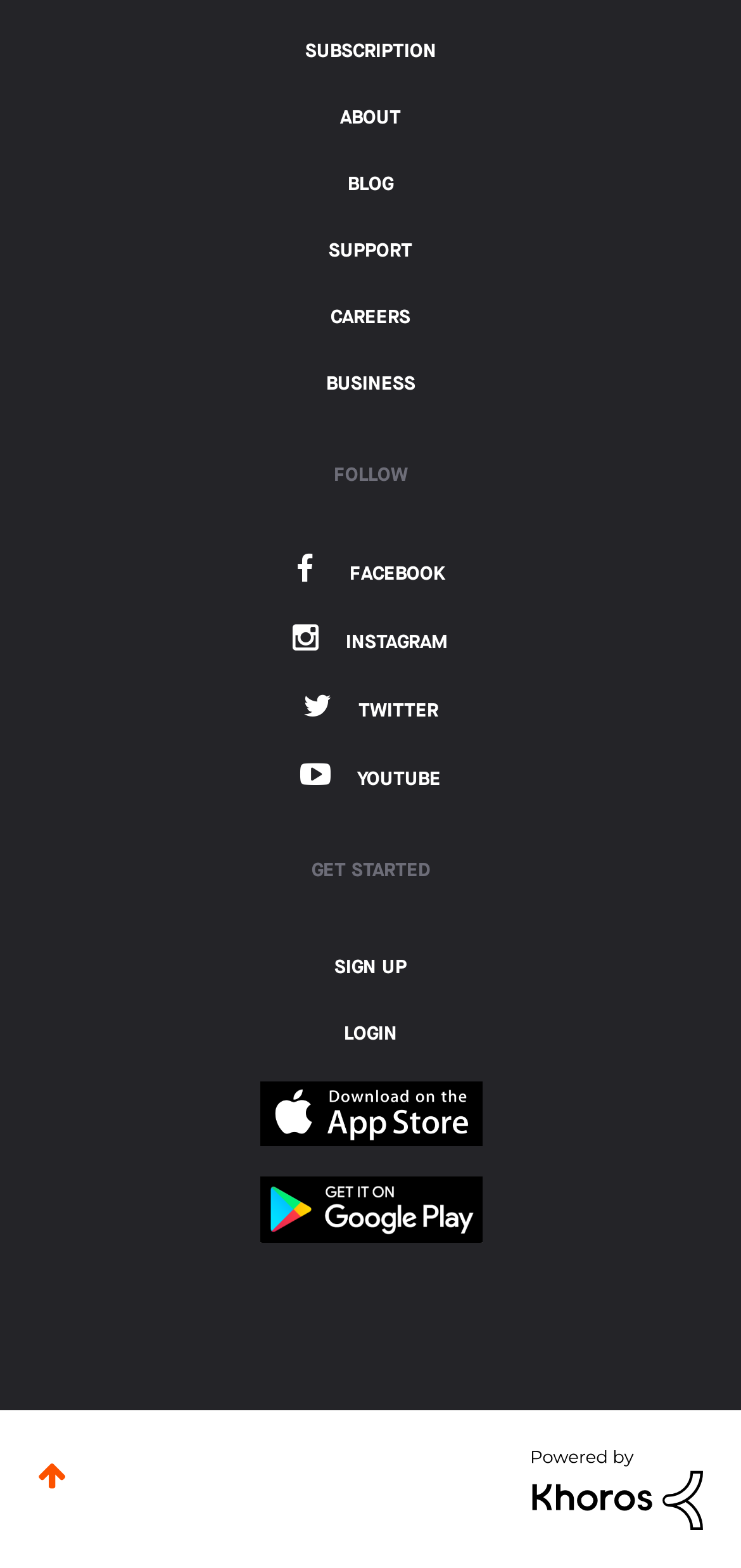Identify the bounding box coordinates for the UI element described as: "alt="Apple download"".

[0.35, 0.689, 0.65, 0.732]